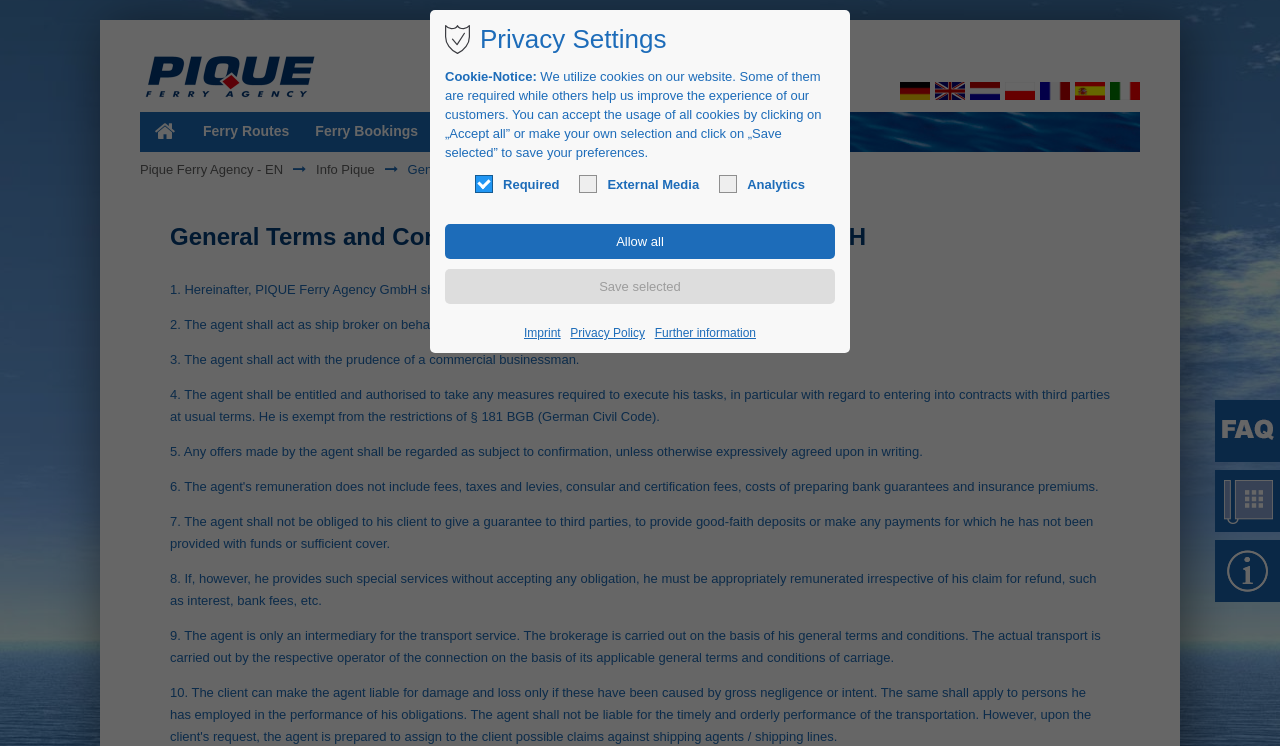Pinpoint the bounding box coordinates for the area that should be clicked to perform the following instruction: "Click on the One Stop Ferry Booking image".

[0.363, 0.047, 0.584, 0.143]